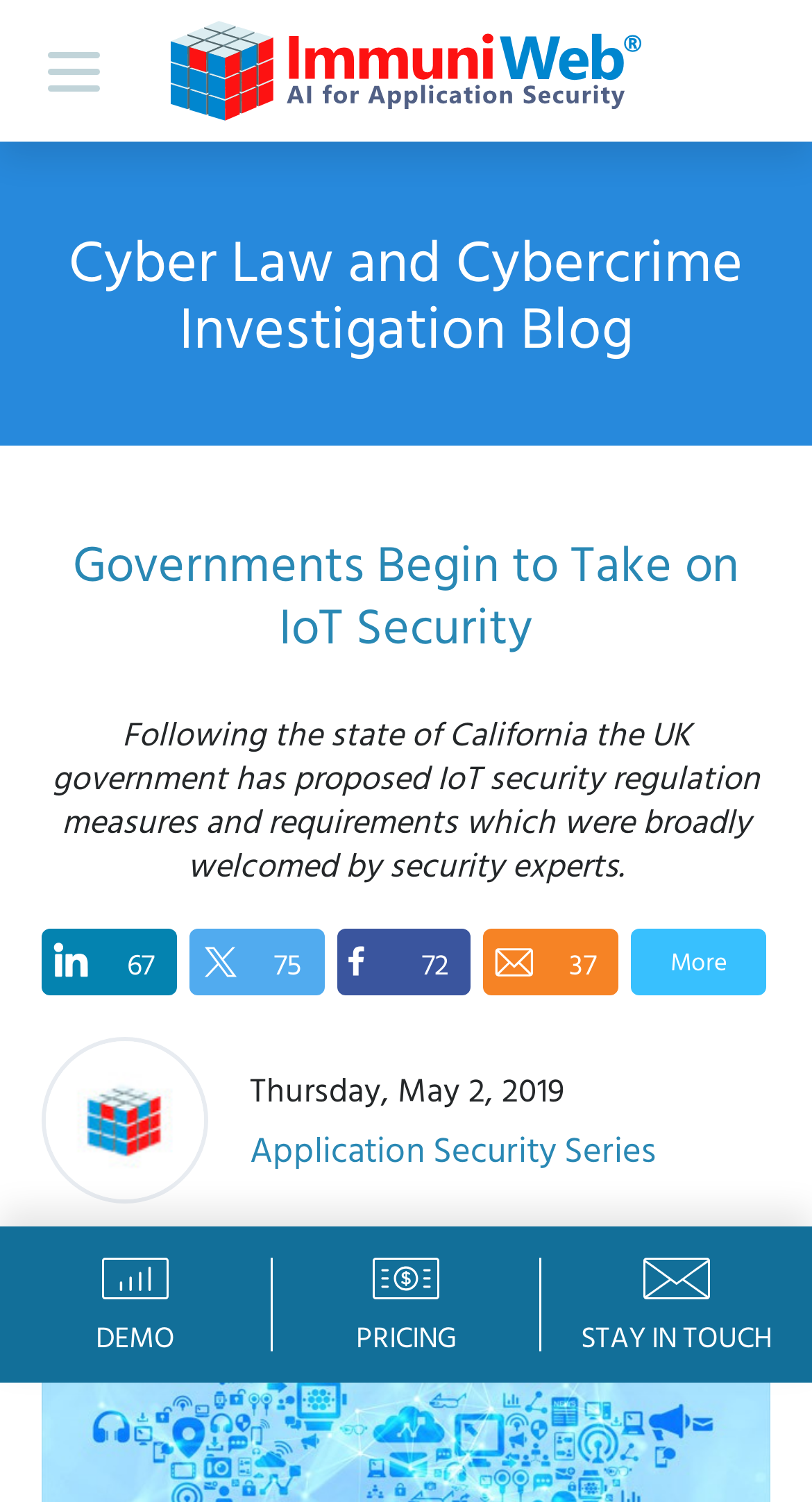What is the number of views for the blog post?
Please answer the question as detailed as possible based on the image.

The webpage contains a 'Views:' section, which indicates that the blog post has 8.8k views, as shown in the '8.8k' text.